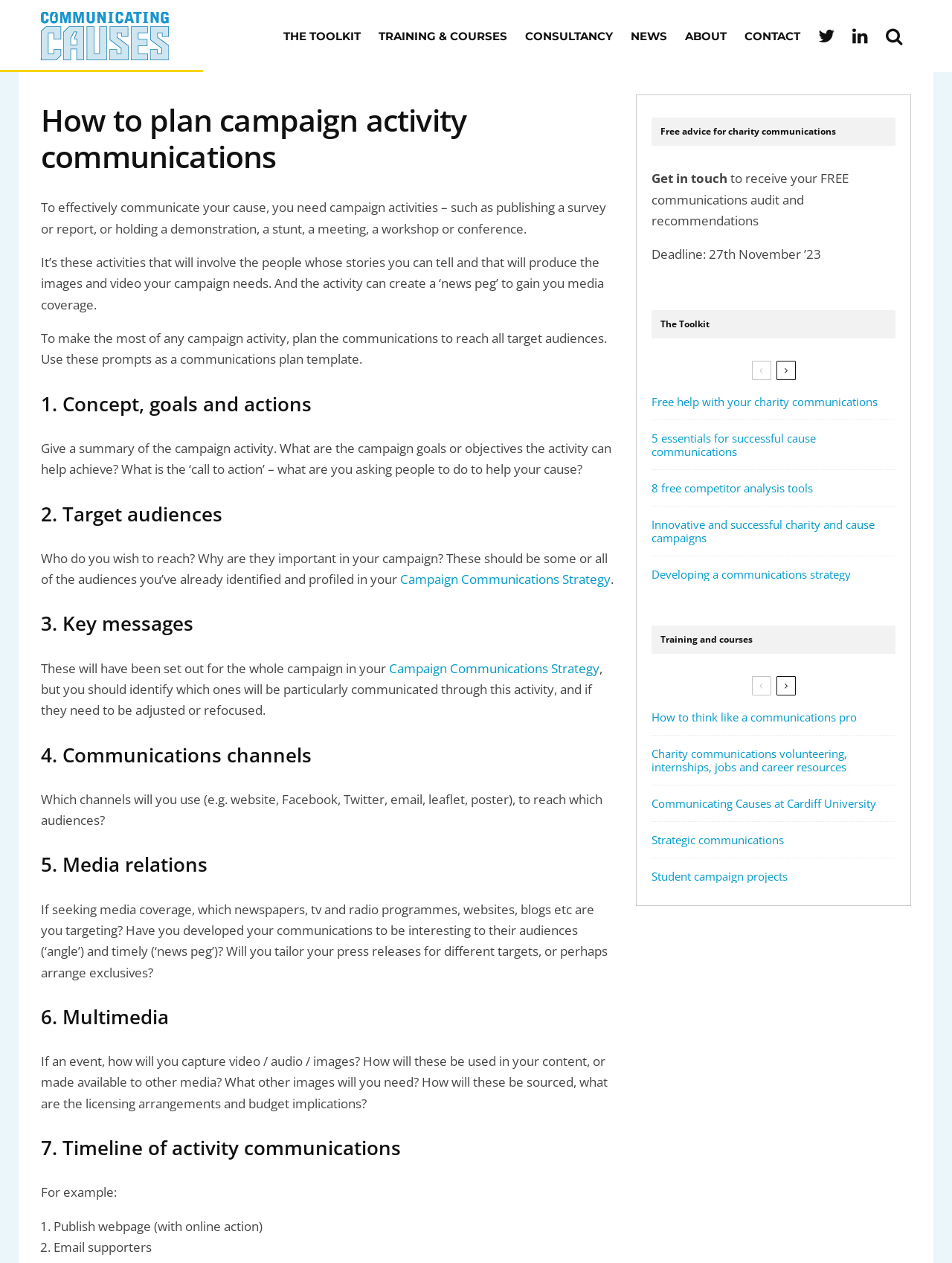Bounding box coordinates must be specified in the format (top-left x, top-left y, bottom-right x, bottom-right y). All values should be floating point numbers between 0 and 1. What are the bounding box coordinates of the UI element described as: About

[0.71, 0.0, 0.773, 0.057]